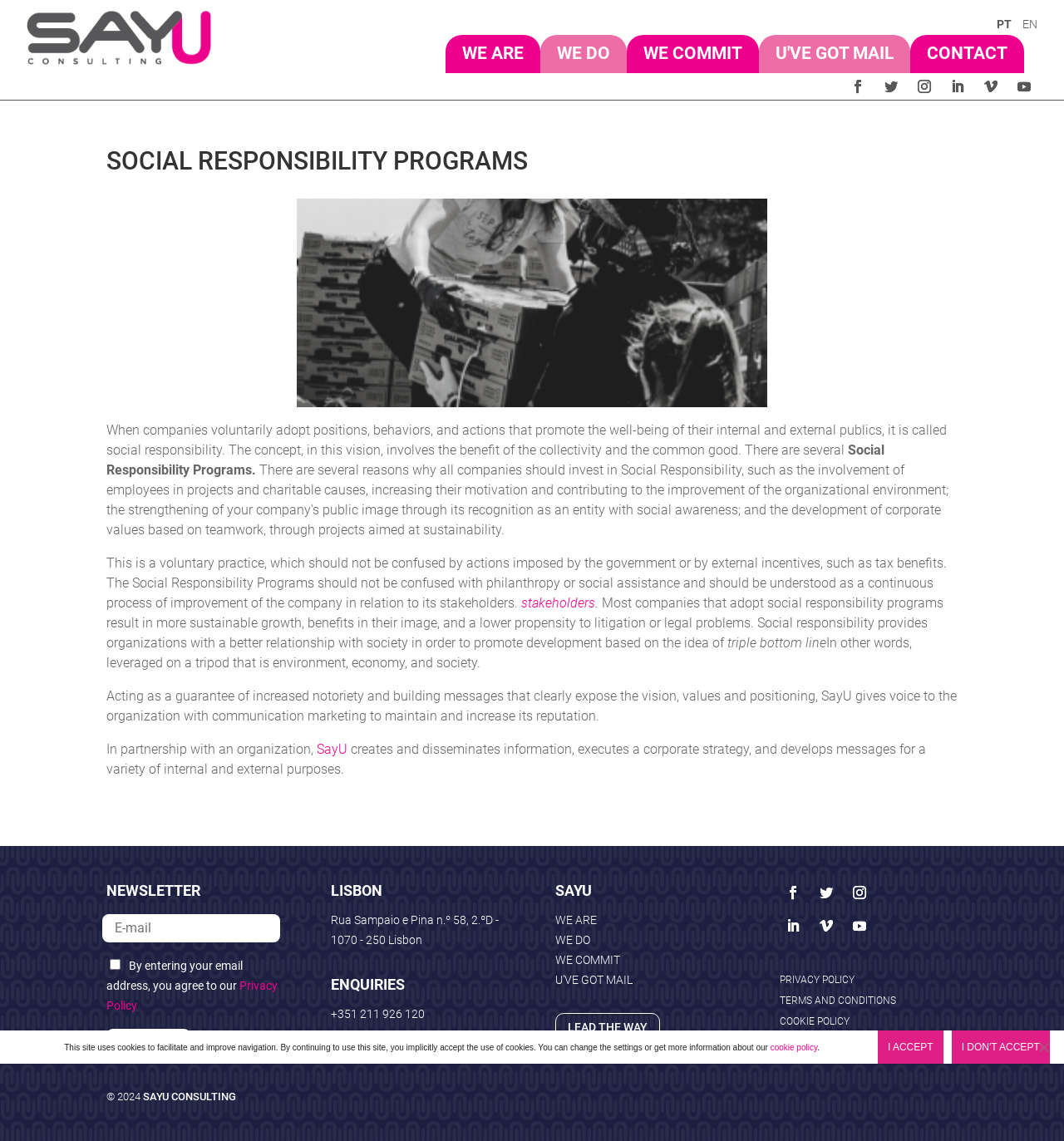Please locate the bounding box coordinates of the region I need to click to follow this instruction: "Click the 'Homepage' link".

[0.025, 0.046, 0.198, 0.06]